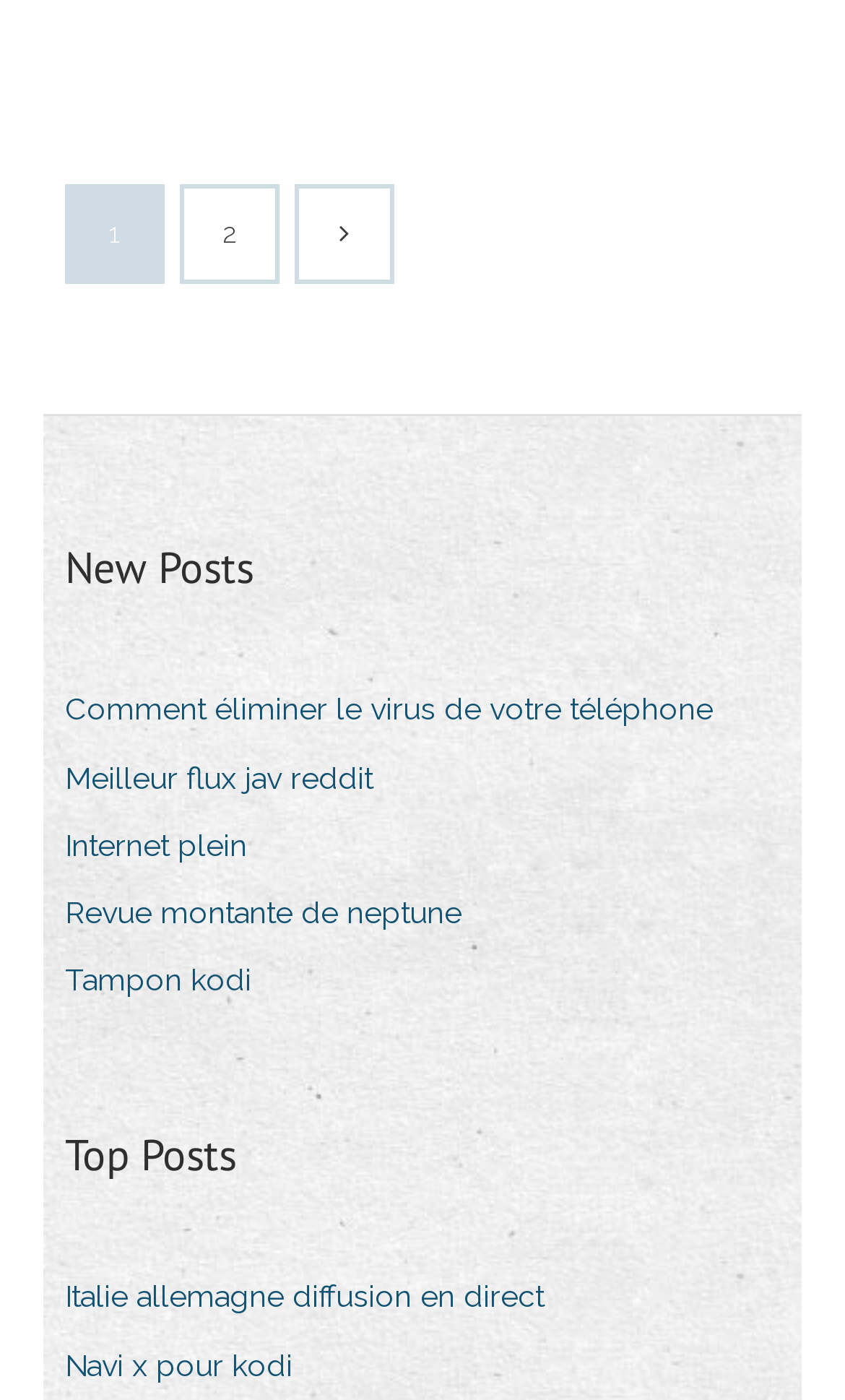How many headings are there on the webpage?
Provide a one-word or short-phrase answer based on the image.

2